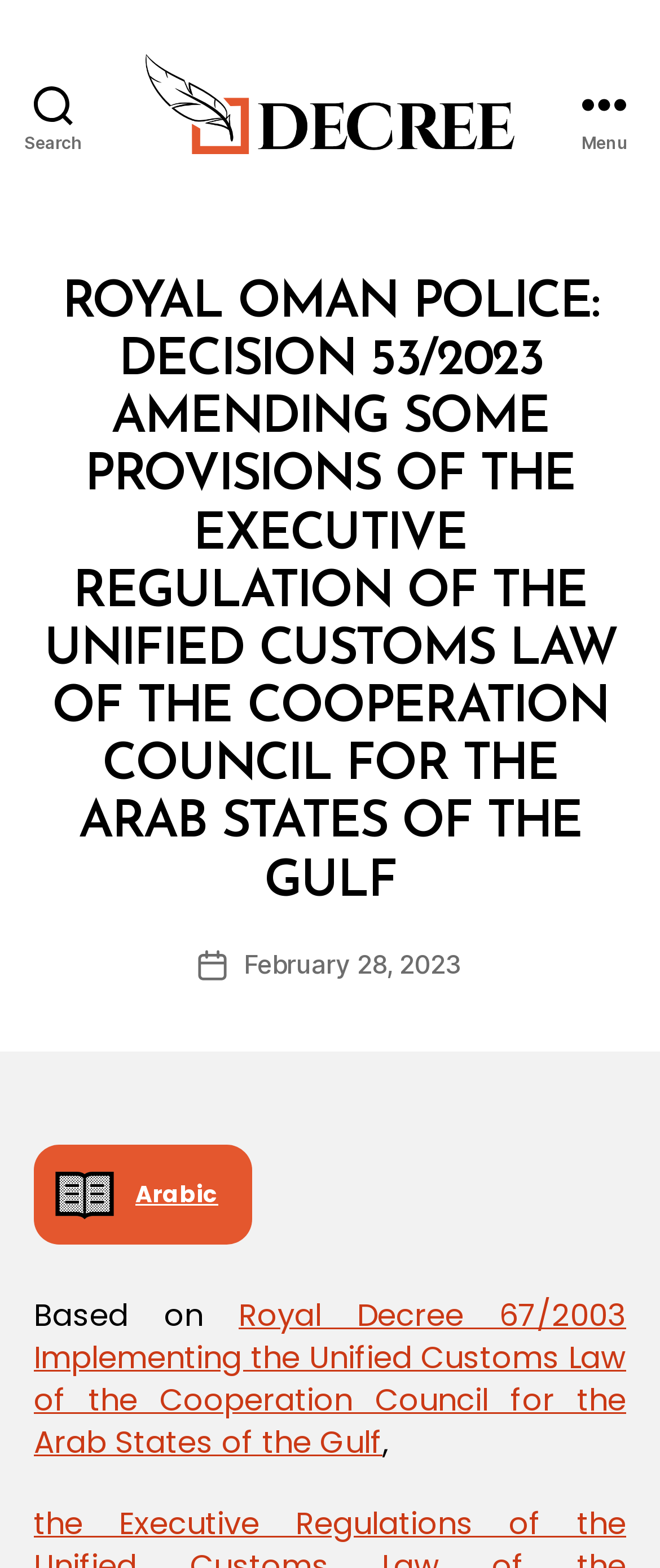Please provide a brief answer to the question using only one word or phrase: 
What is the name of the decree?

Decision 53/2023